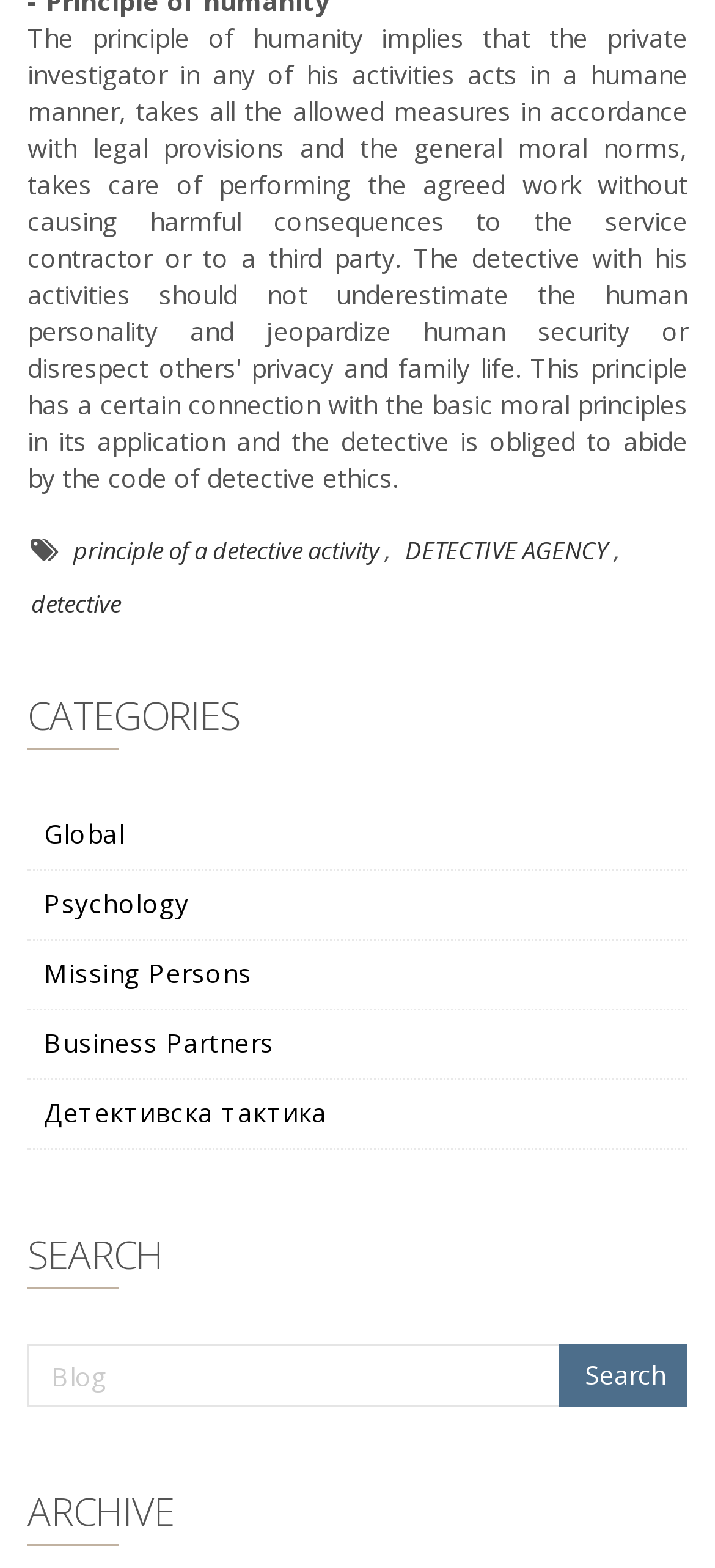Provide a short answer to the following question with just one word or phrase: What is the purpose of the textbox?

Search